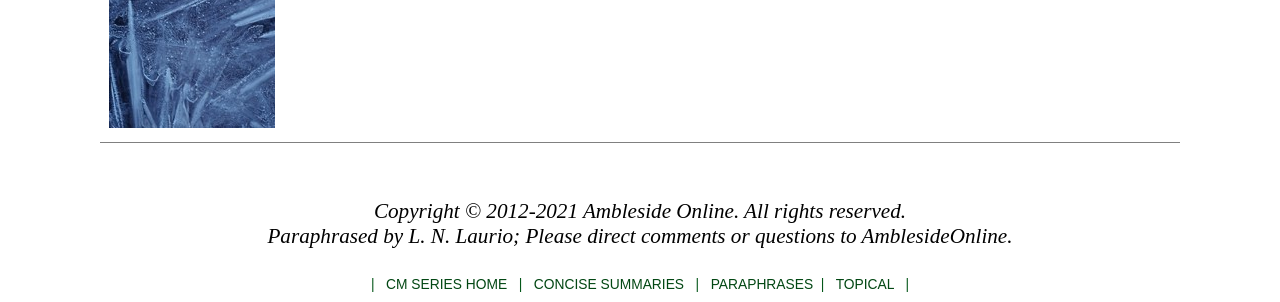Give a succinct answer to this question in a single word or phrase: 
What is the orientation of the separator?

horizontal